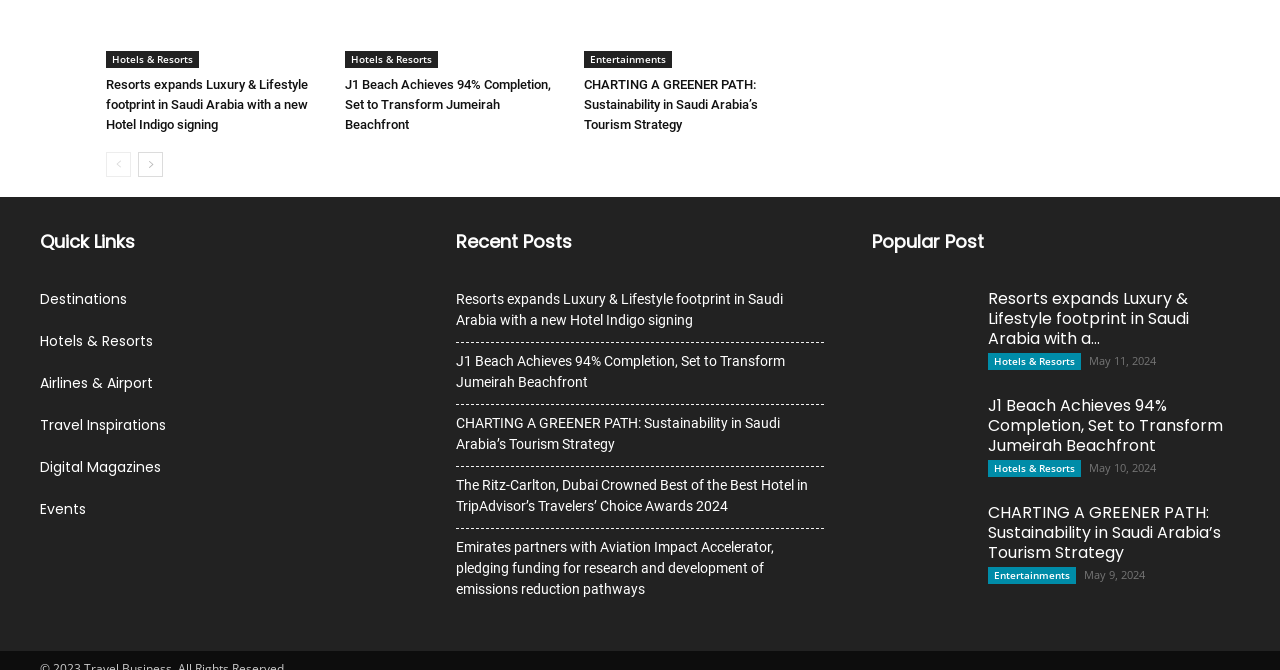Please specify the bounding box coordinates of the clickable section necessary to execute the following command: "View the 'Popular Post' section".

[0.681, 0.336, 0.969, 0.387]